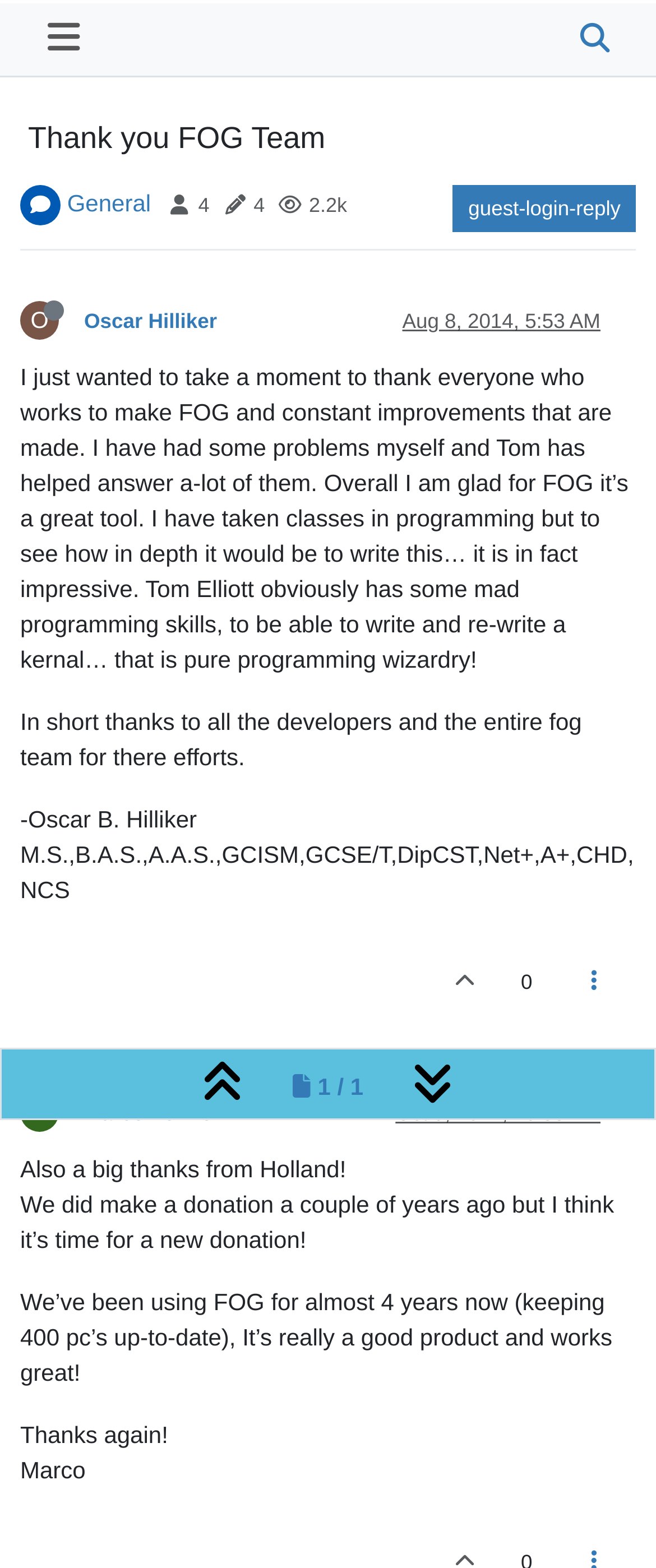Carefully observe the image and respond to the question with a detailed answer:
How many views does the first post have?

I found the number of views by looking at the generic element with text '2.2k' which is located near the top of the page, indicating that the first post has 2.2k views.